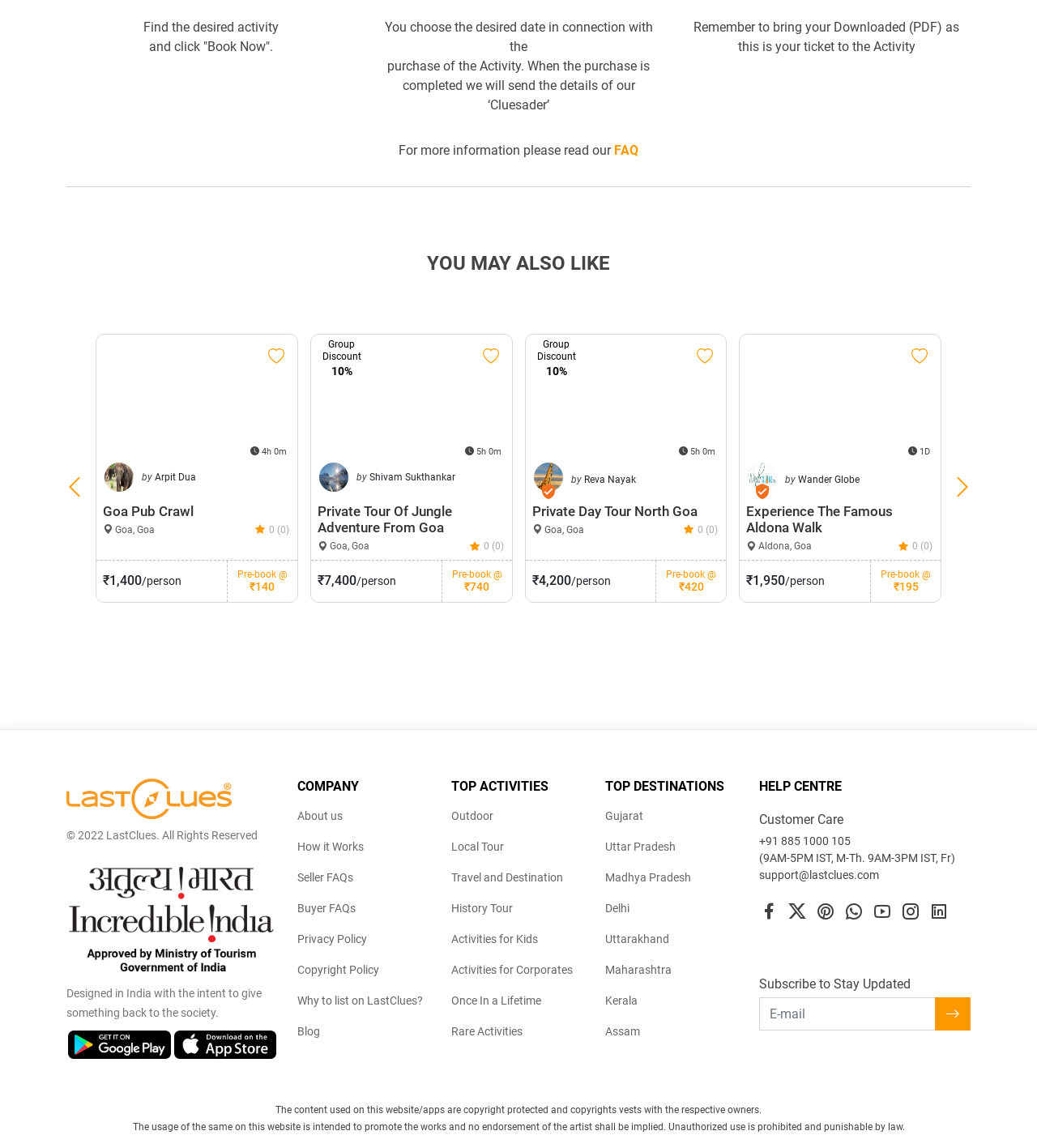Identify the bounding box for the UI element specified in this description: "aria-label="Like"". The coordinates must be four float numbers between 0 and 1, formatted as [left, top, right, bottom].

[0.667, 0.298, 0.692, 0.321]